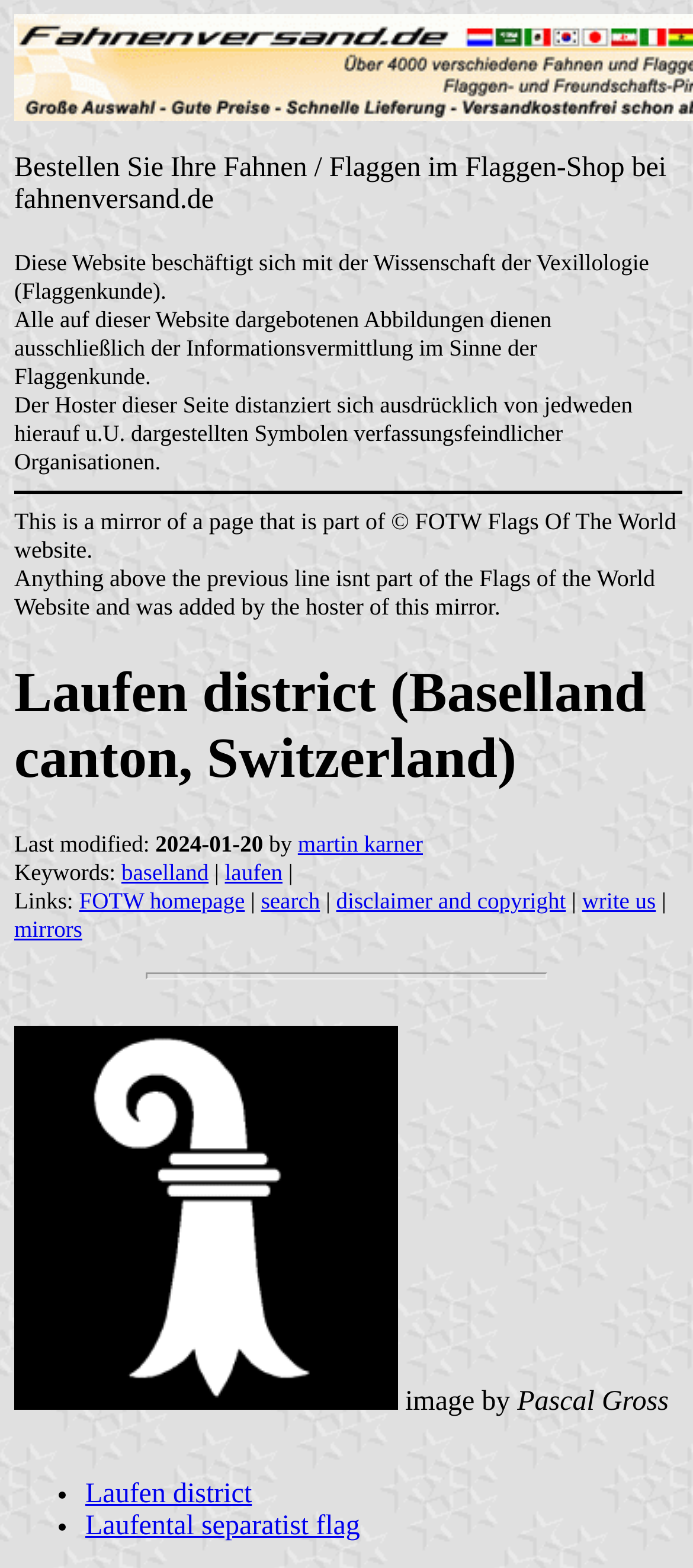Specify the bounding box coordinates of the area to click in order to execute this command: 'View the image of the Flag of Laufen district'. The coordinates should consist of four float numbers ranging from 0 to 1, and should be formatted as [left, top, right, bottom].

[0.021, 0.654, 0.574, 0.899]